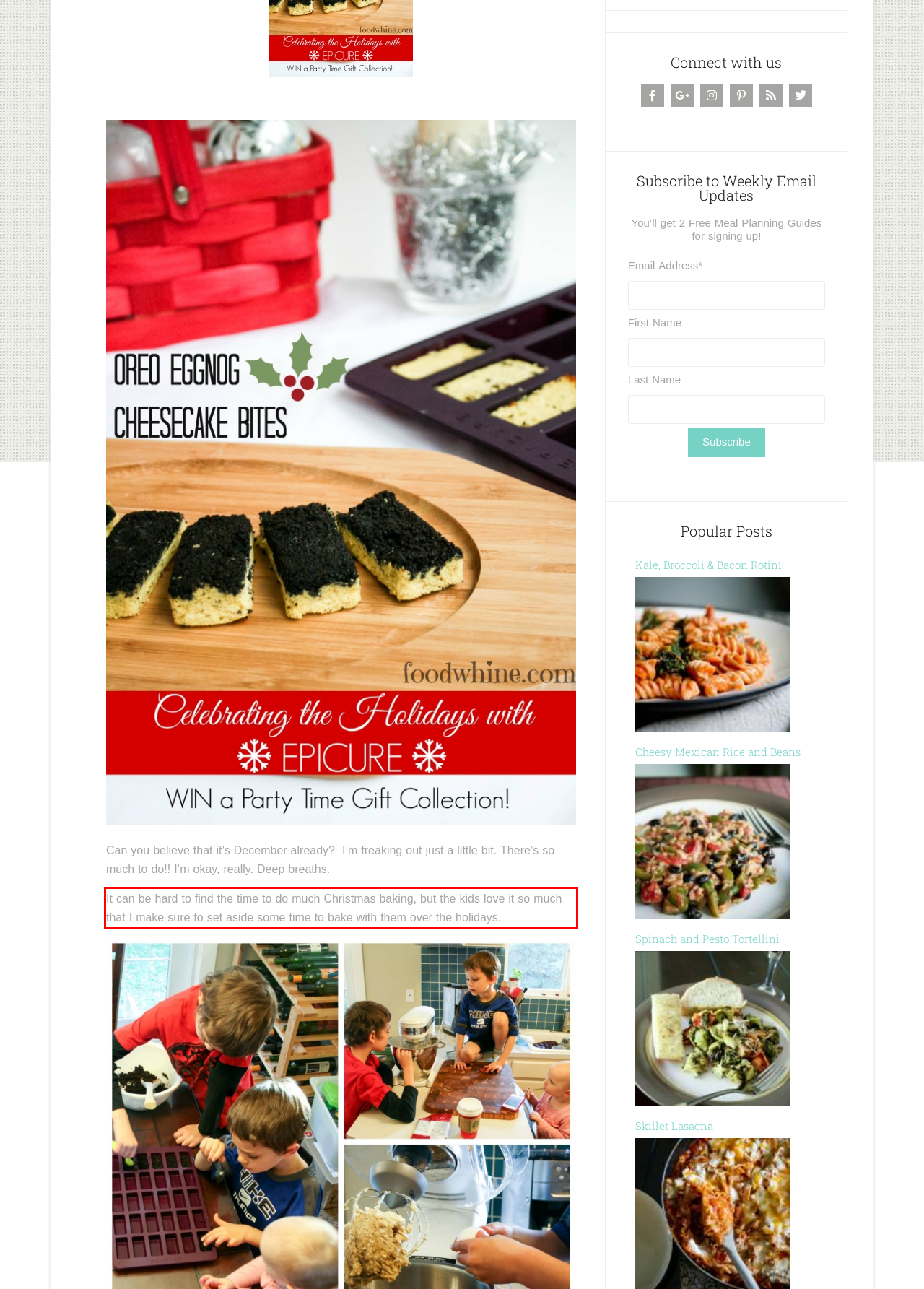From the screenshot of the webpage, locate the red bounding box and extract the text contained within that area.

It can be hard to find the time to do much Christmas baking, but the kids love it so much that I make sure to set aside some time to bake with them over the holidays.